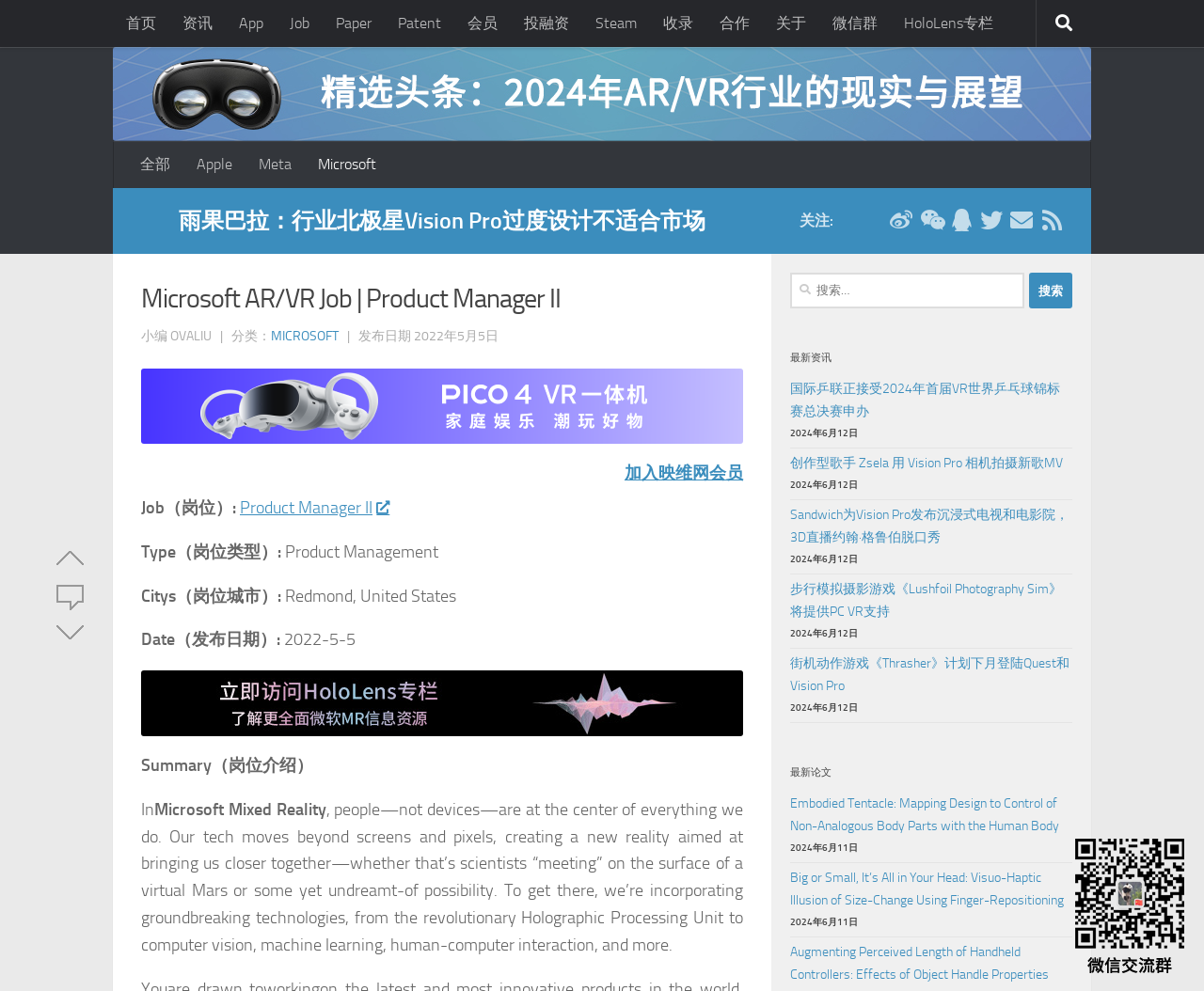What is the company of the job?
Please use the image to provide a one-word or short phrase answer.

Microsoft